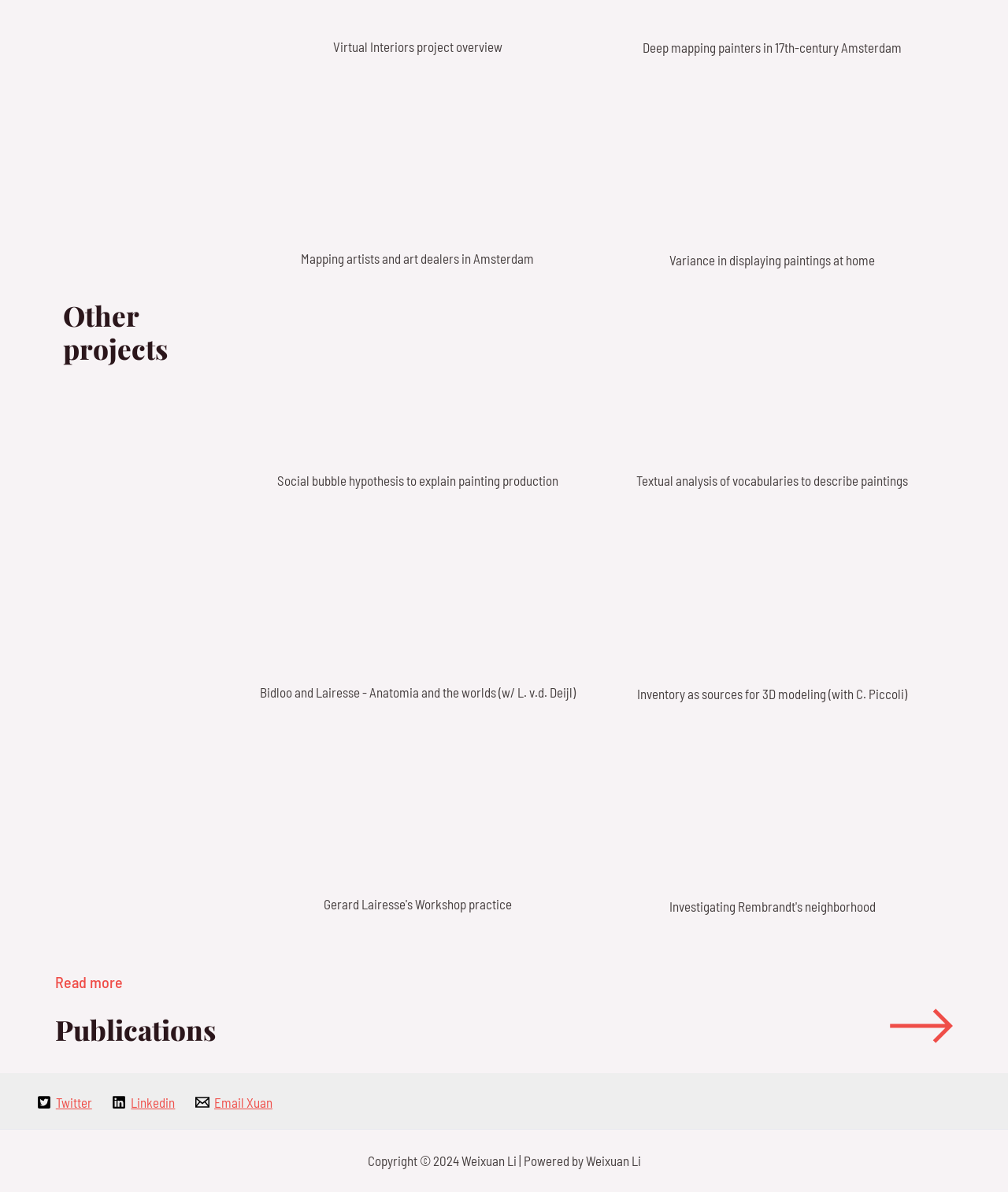Please identify the bounding box coordinates of the region to click in order to complete the task: "Contact via Email". The coordinates must be four float numbers between 0 and 1, specified as [left, top, right, bottom].

[0.188, 0.919, 0.276, 0.931]